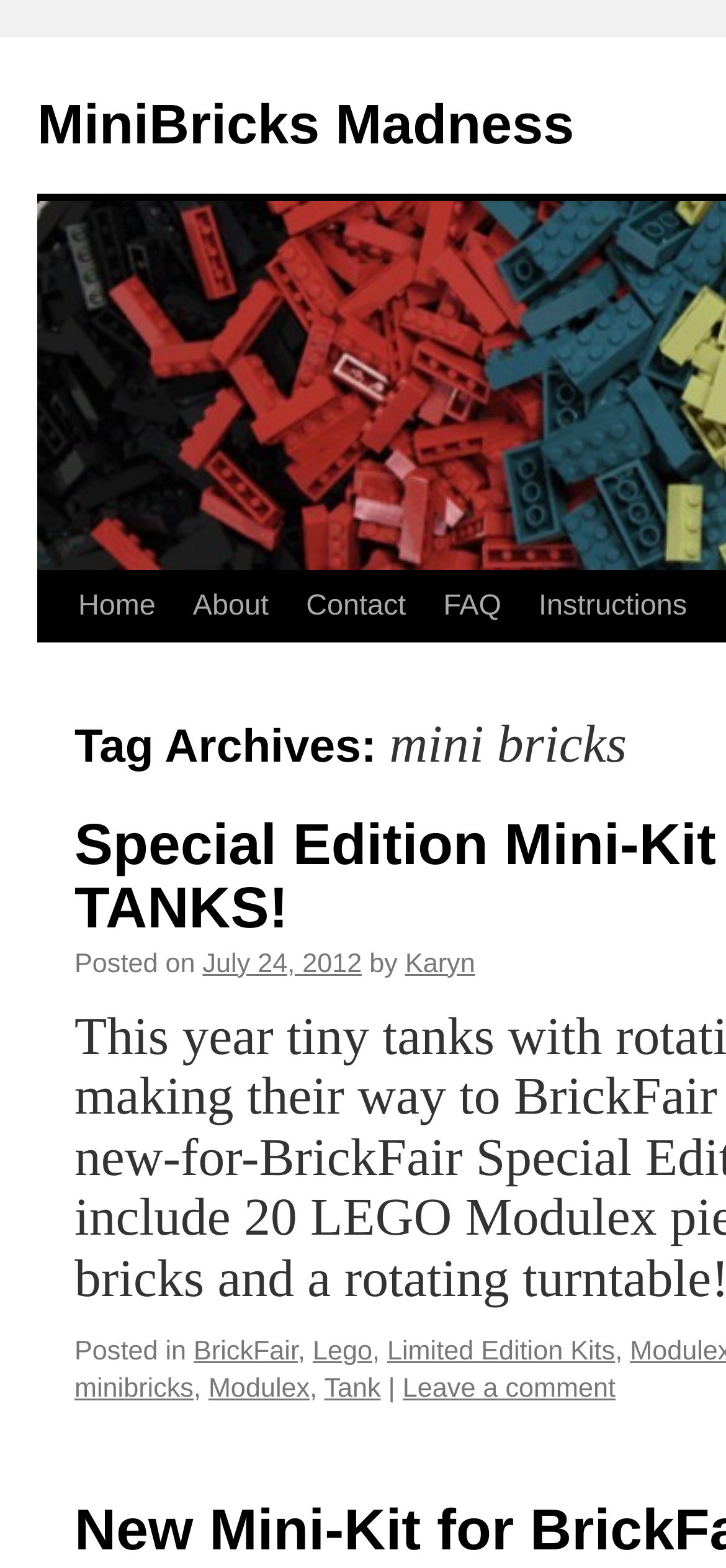Please locate the bounding box coordinates of the element's region that needs to be clicked to follow the instruction: "contact us". The bounding box coordinates should be provided as four float numbers between 0 and 1, i.e., [left, top, right, bottom].

[0.396, 0.365, 0.585, 0.41]